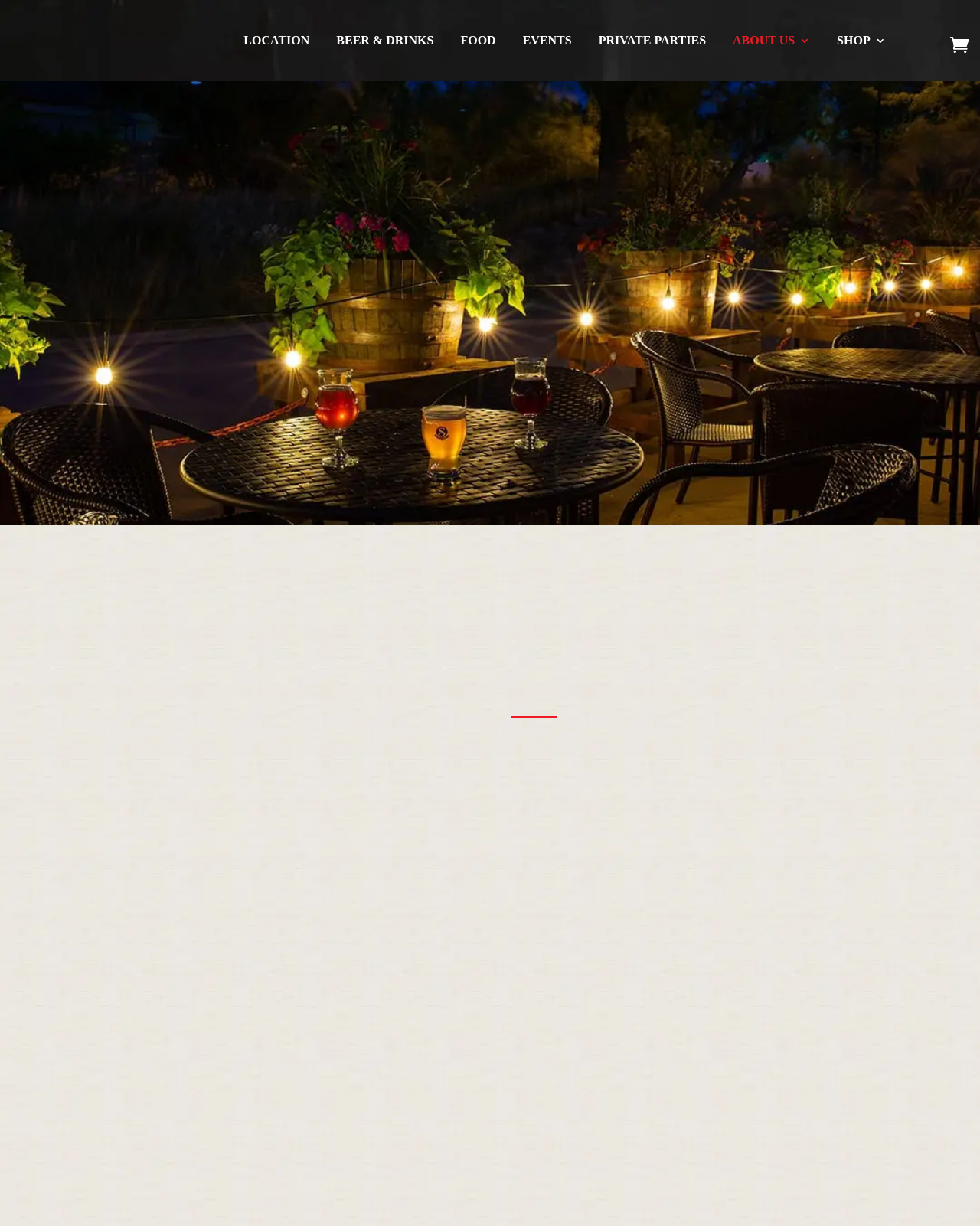Based on the visual content of the image, answer the question thoroughly: What can be found in the 'BEER & DRINKS' section?

The 'BEER & DRINKS' section can be found in the link 'BEER & DRINKS' at the top of the page, and it likely leads to a page with more information about the brewery's beers, as indicated by the link 'Our beers' found further down the page.